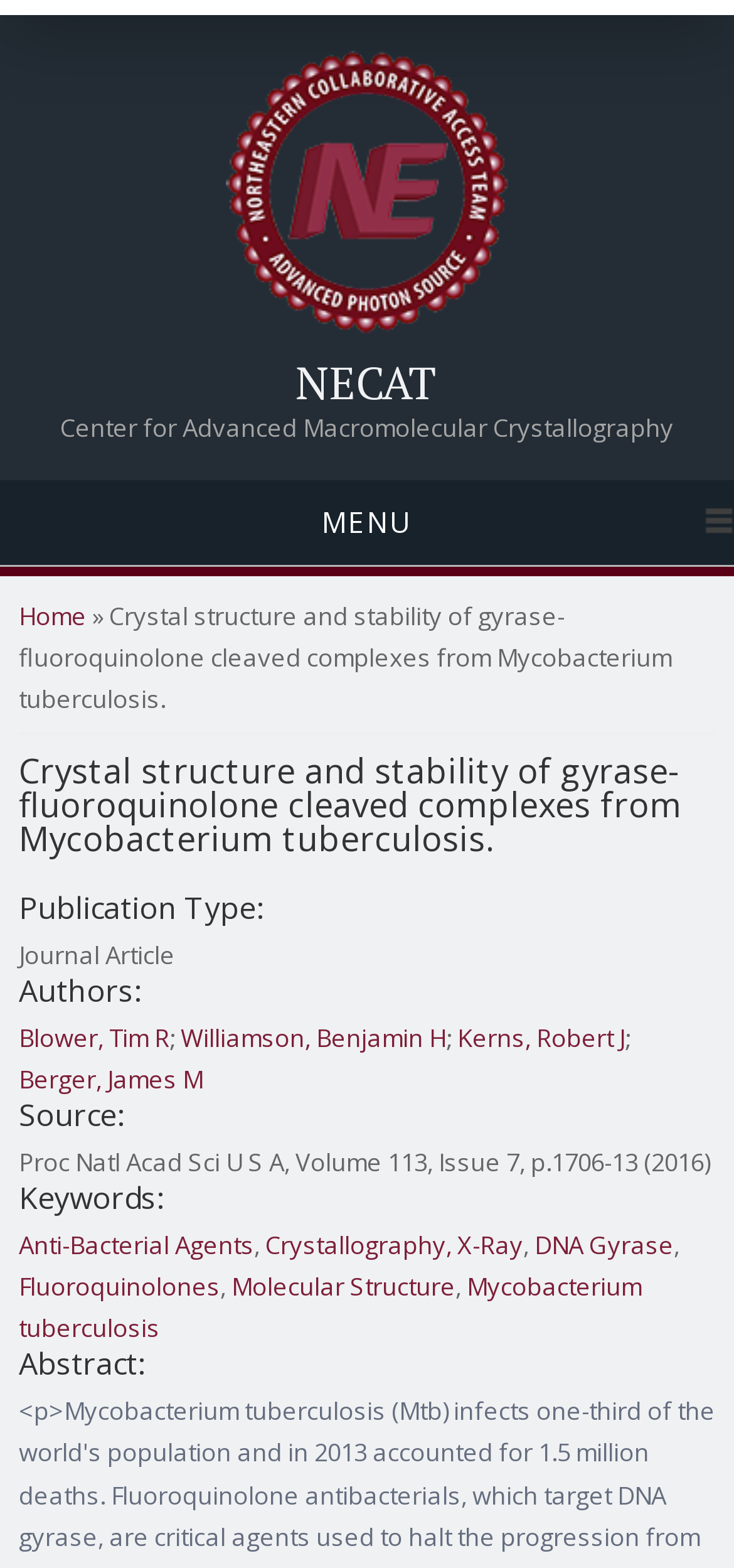Construct a comprehensive caption that outlines the webpage's structure and content.

The webpage appears to be a publication page for a scientific article. At the top, there is a navigation menu with a "Home" link and an image, followed by a heading that reads "NECAT Center for Advanced Macromolecular Crystallography" with a link to "NECAT". Below this, there is another link to "MENU".

The main content of the page is divided into sections. The first section has a heading that reads "You are here" and contains a breadcrumb trail with links to "Home" and the current page. Below this, there is a heading that matches the title of the page, "Crystal structure and stability of gyrase-fluoroquinolone cleaved complexes from Mycobacterium tuberculosis."

The next section has a heading that reads "Publication Type:" and indicates that the article is a "Journal Article". This is followed by a section with a heading that reads "Authors:" and lists the authors of the article, including Tim R Blower, Benjamin H Williamson, Robert J Kerns, and James M Berger.

Below this, there is a section with a heading that reads "Source:" and provides the publication details, including the journal title, volume, issue, and page numbers. The next section has a heading that reads "Keywords:" and lists several keywords related to the article, including "Anti-Bacterial Agents", "Crystallography, X-Ray", "DNA Gyrase", "Fluoroquinolones", "Molecular Structure", and "Mycobacterium tuberculosis".

Finally, there is a section with a heading that reads "Abstract:", but the abstract text itself is not provided.